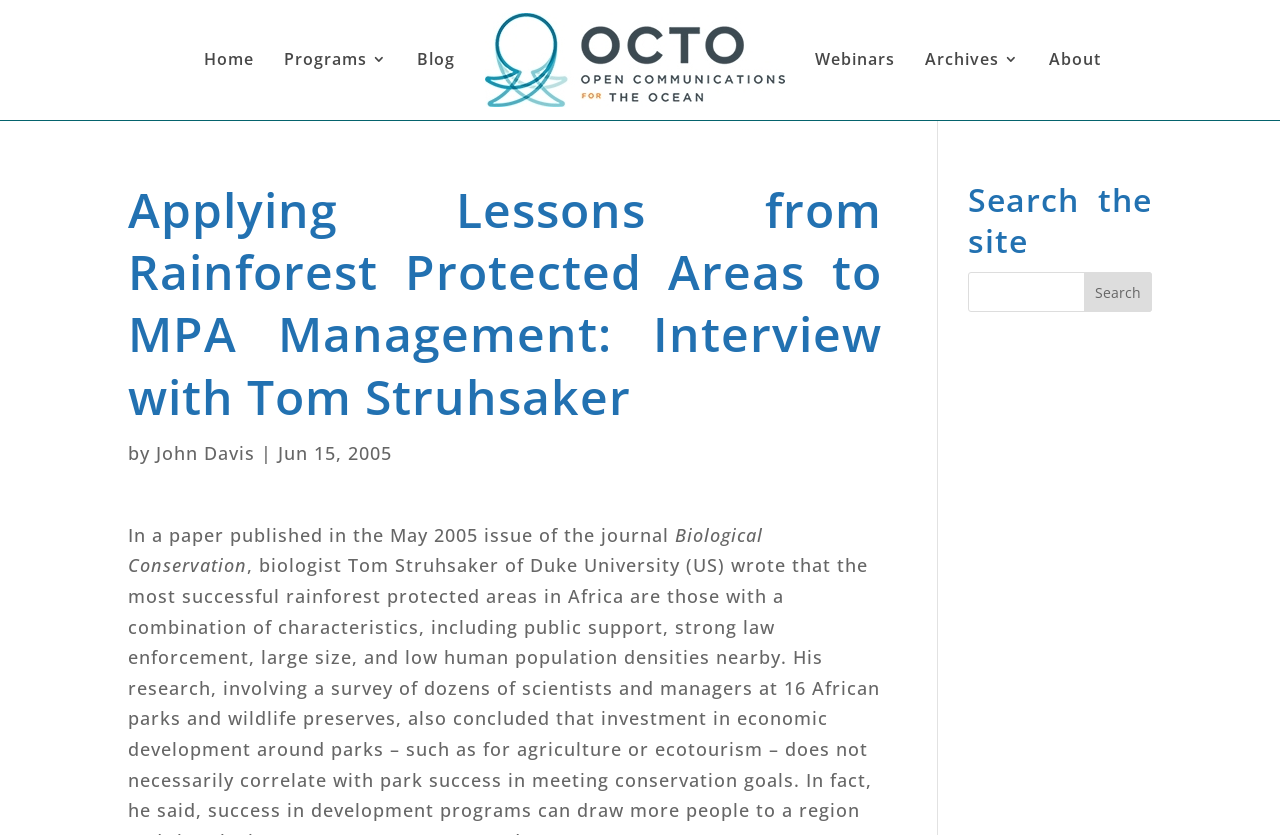Determine the bounding box coordinates for the HTML element mentioned in the following description: "John Davis". The coordinates should be a list of four floats ranging from 0 to 1, represented as [left, top, right, bottom].

[0.122, 0.528, 0.199, 0.557]